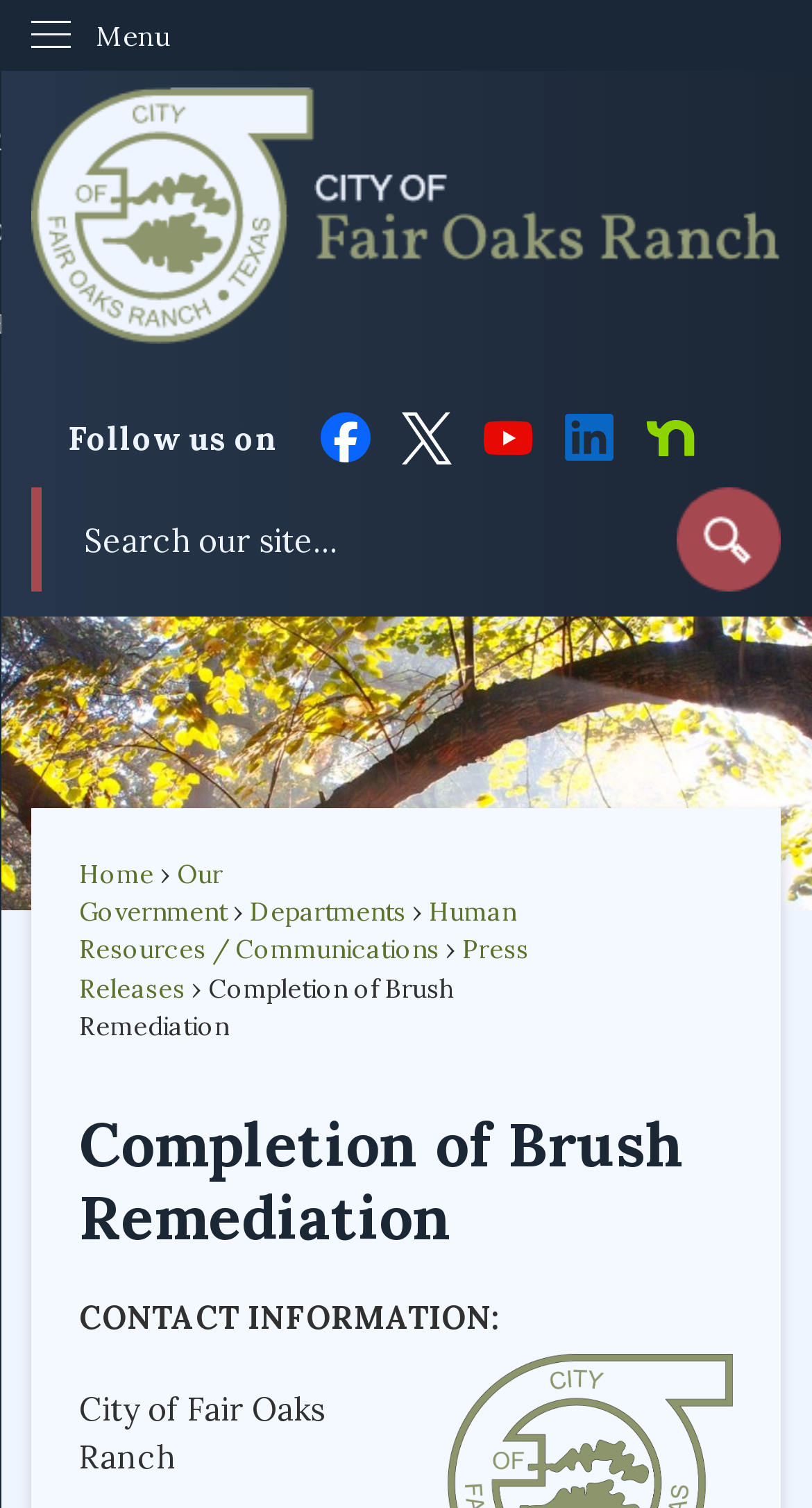What is the name of the city?
Utilize the image to construct a detailed and well-explained answer.

I found the answer by looking at the top-left corner of the webpage, where it says 'Fair Oaks Ranch TX Homepage' and 'City of Fair Oaks Ranch Texas Homepage'. This suggests that the webpage is related to the city of Fair Oaks Ranch.